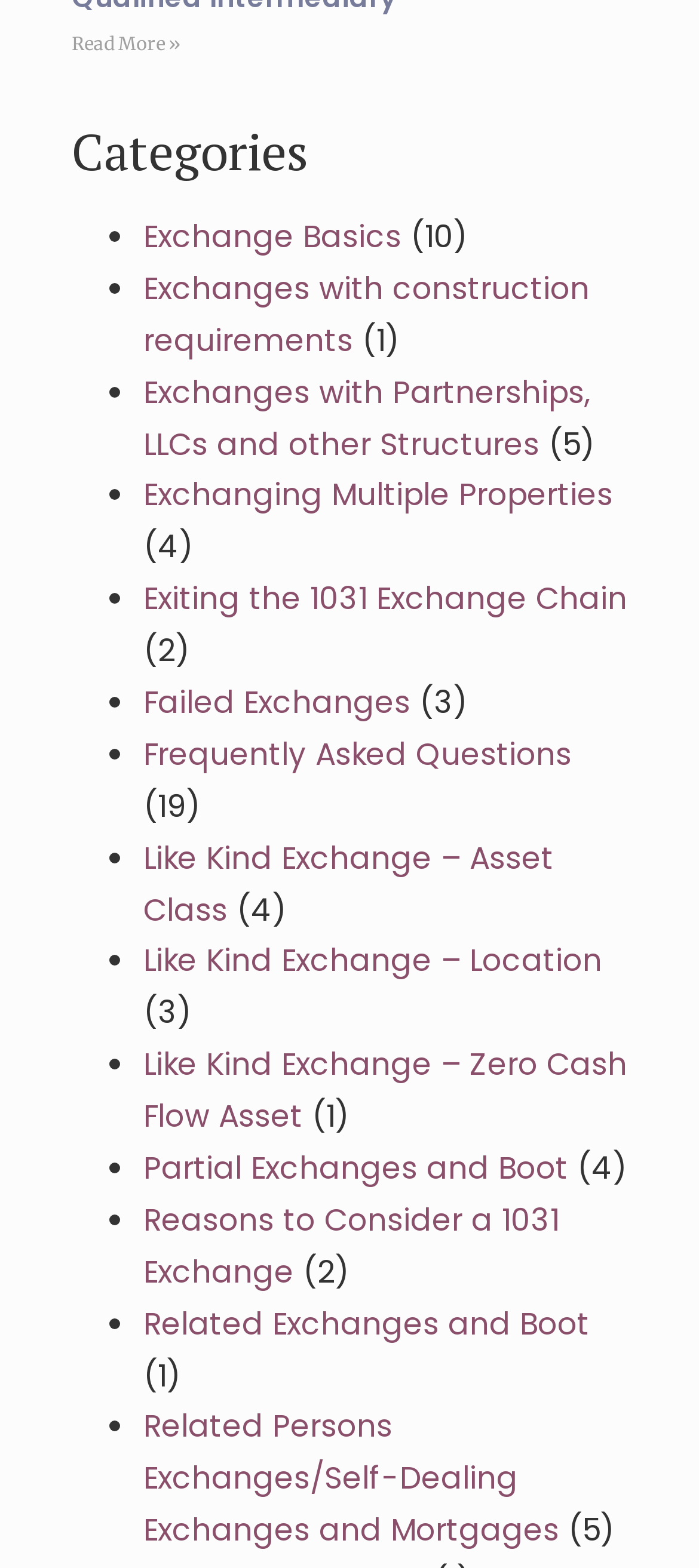Find the bounding box coordinates of the element you need to click on to perform this action: 'Check Frequently Asked Questions'. The coordinates should be represented by four float values between 0 and 1, in the format [left, top, right, bottom].

[0.205, 0.467, 0.818, 0.494]